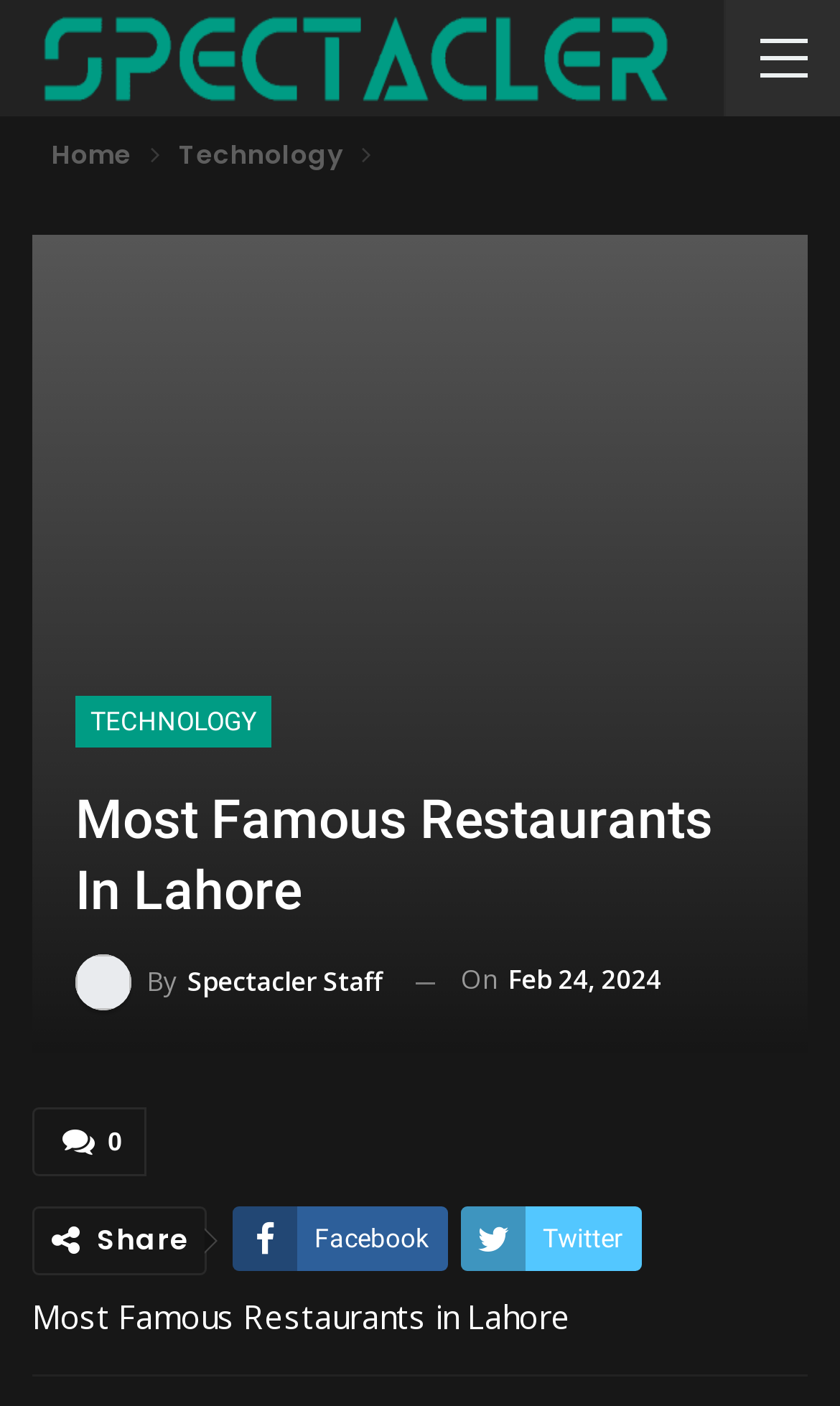Identify the bounding box coordinates of the region I need to click to complete this instruction: "share on Facebook".

[0.277, 0.858, 0.533, 0.904]